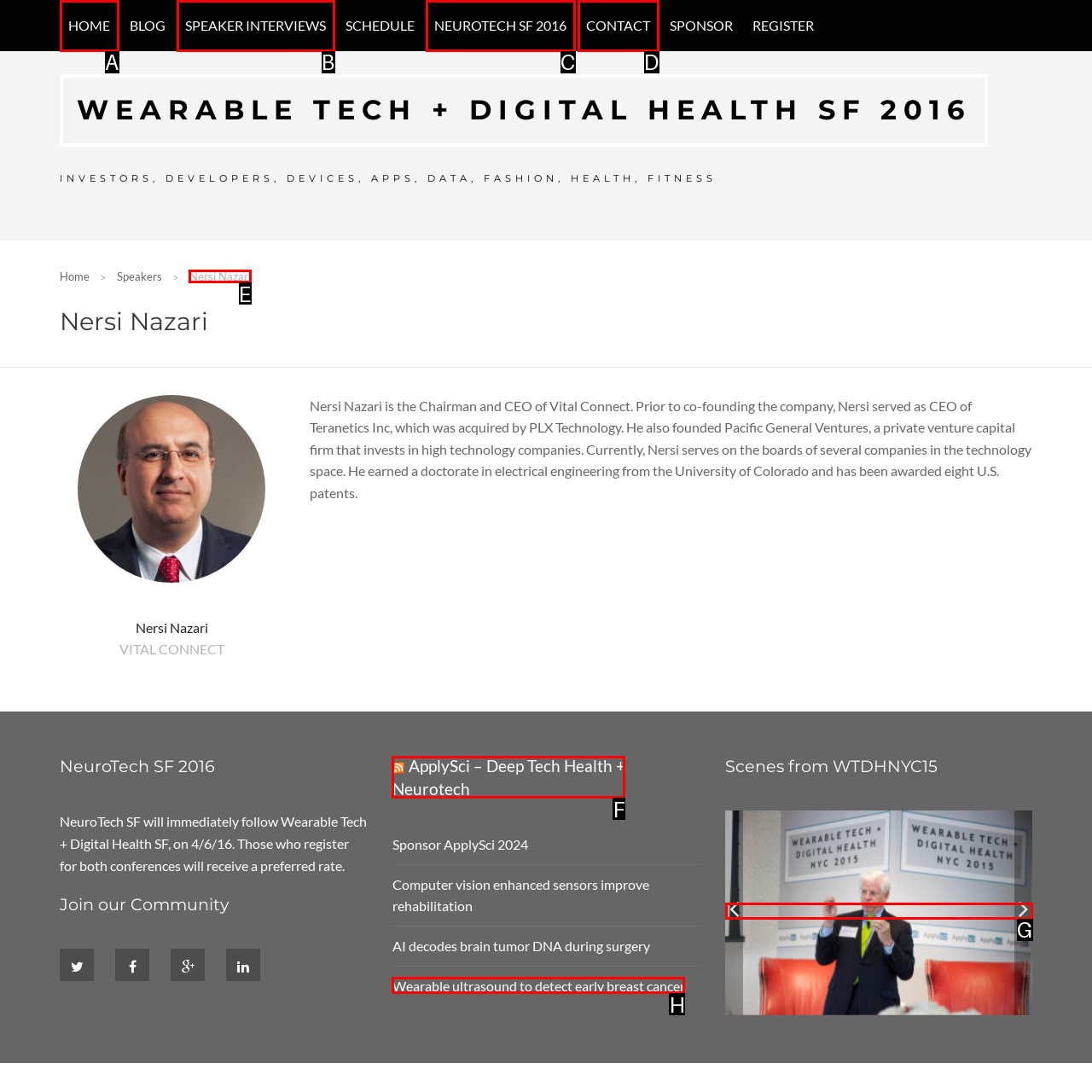From the options shown in the screenshot, tell me which lettered element I need to click to complete the task: View Nersi Nazari's profile.

E